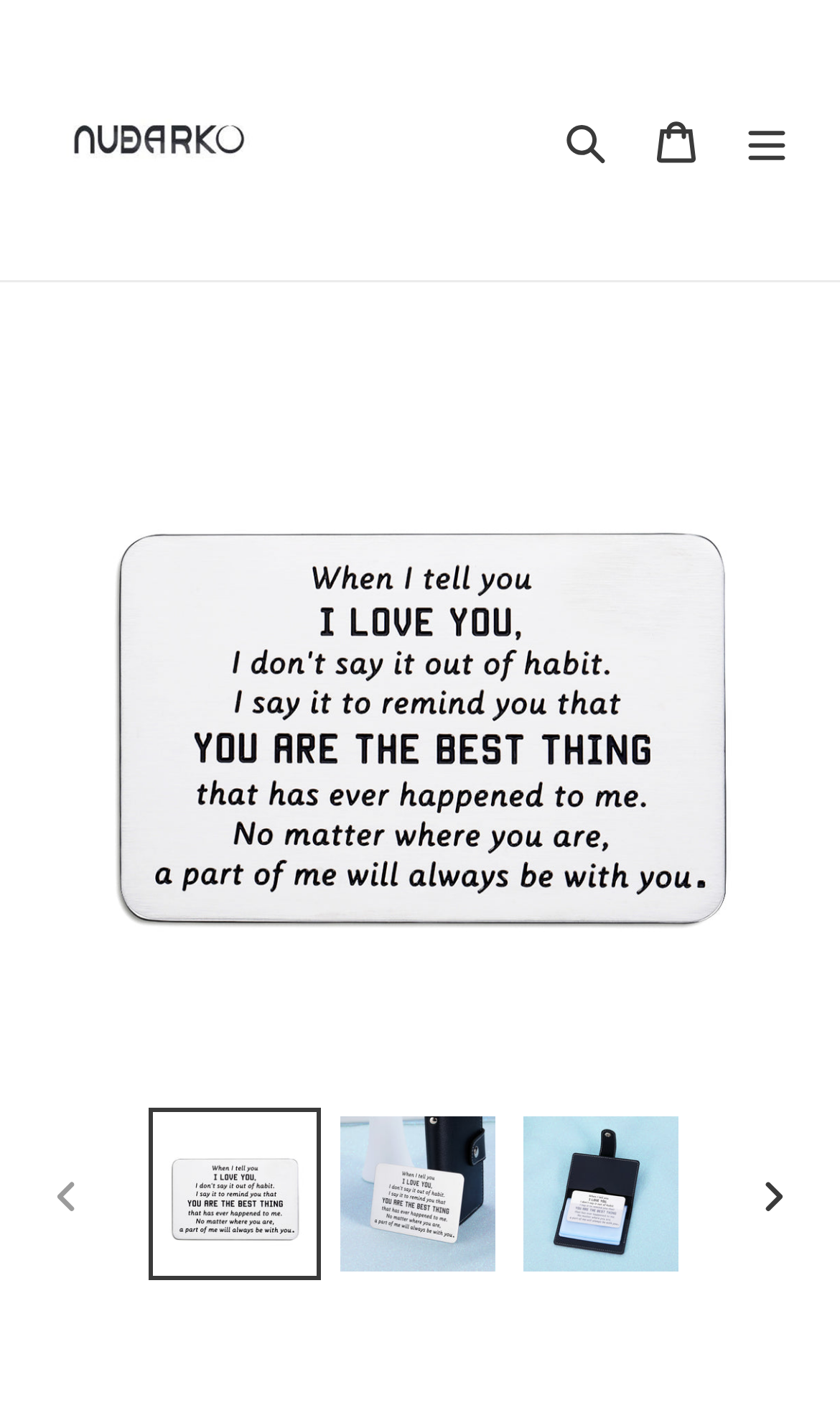Please indicate the bounding box coordinates for the clickable area to complete the following task: "Search for something". The coordinates should be specified as four float numbers between 0 and 1, i.e., [left, top, right, bottom].

[0.644, 0.067, 0.751, 0.132]